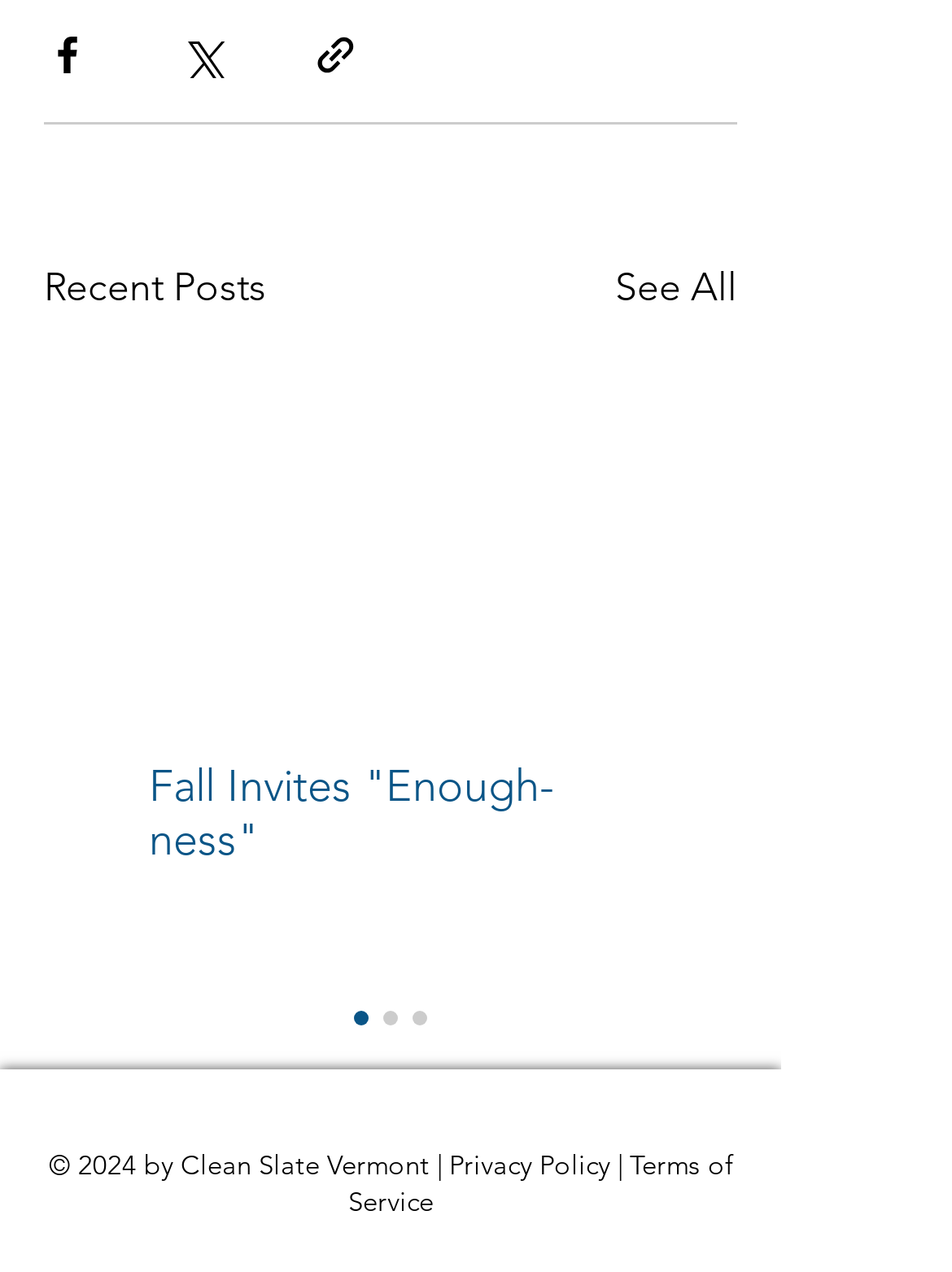Please give a succinct answer using a single word or phrase:
What is the name of the website?

Clean Slate Vermont